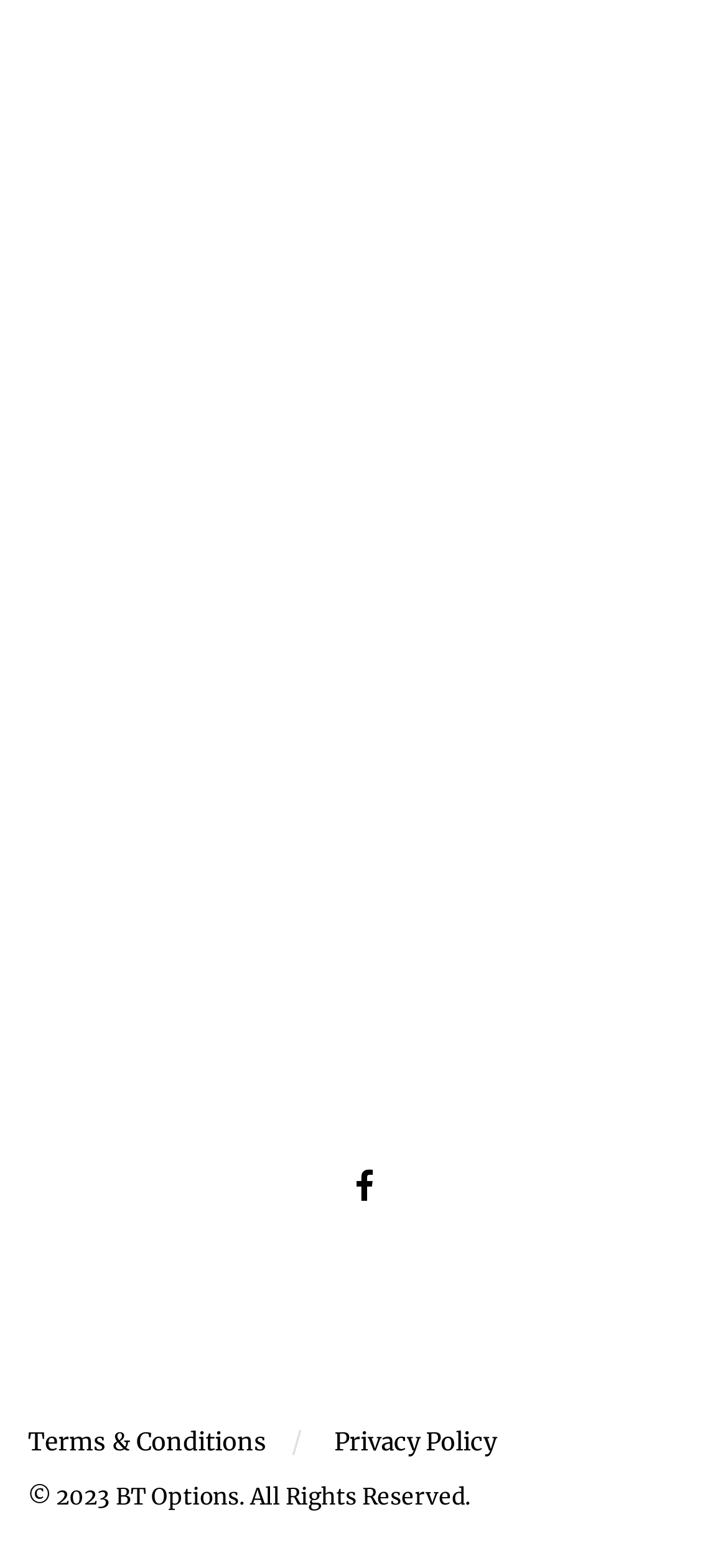What is the logo of the website?
Refer to the image and respond with a one-word or short-phrase answer.

Explore Sri Lanka